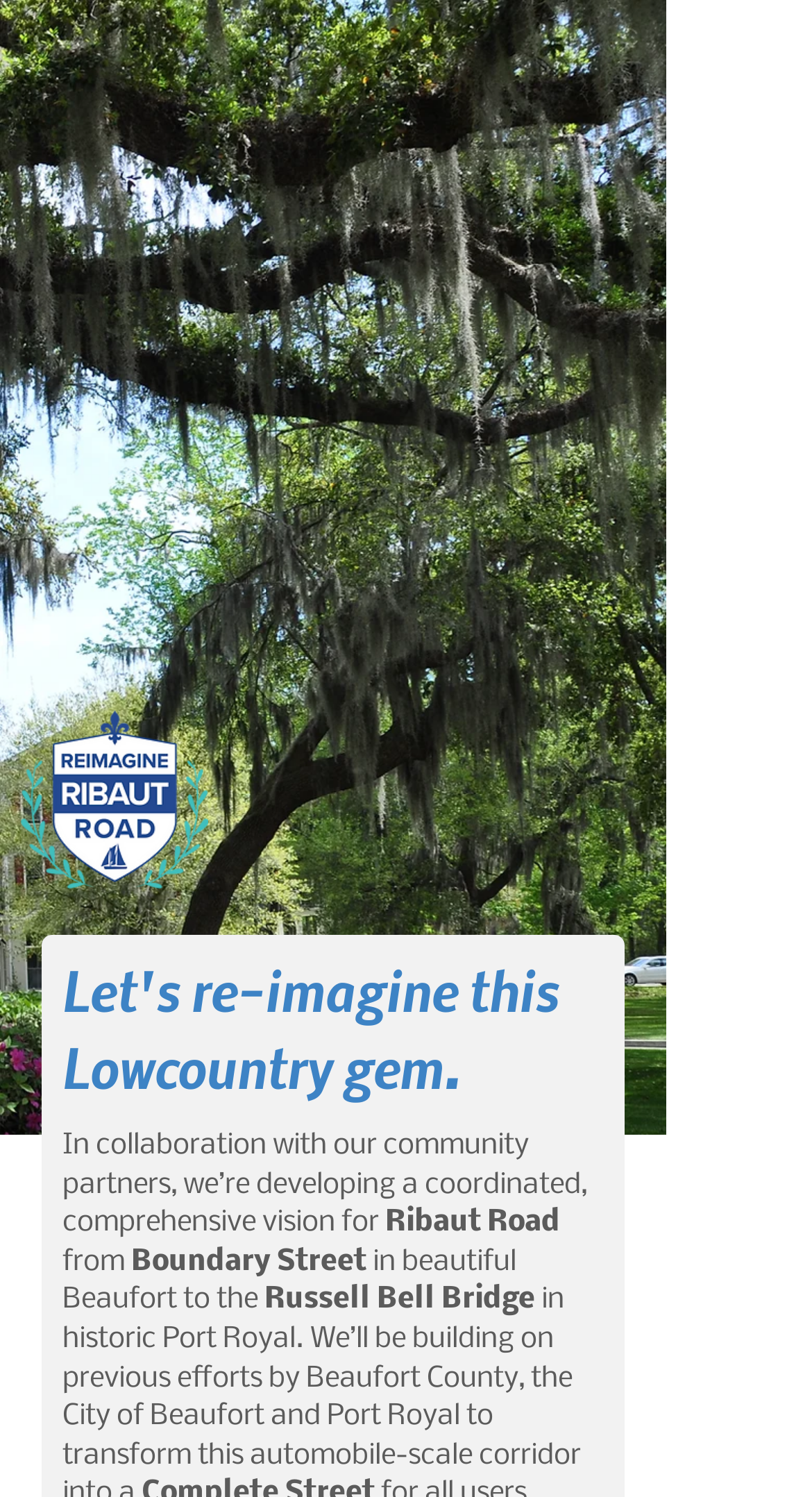What is the purpose of the Reimagine Ribaut Road Corridor Study?
Using the information from the image, answer the question thoroughly.

Based on the webpage content, it appears that the Reimagine Ribaut Road Corridor Study is aimed at developing a coordinated and comprehensive vision for Ribaut Road, in collaboration with community partners. This is evident from the text 'In collaboration with our community partners, we’re developing a coordinated, comprehensive vision for...'.